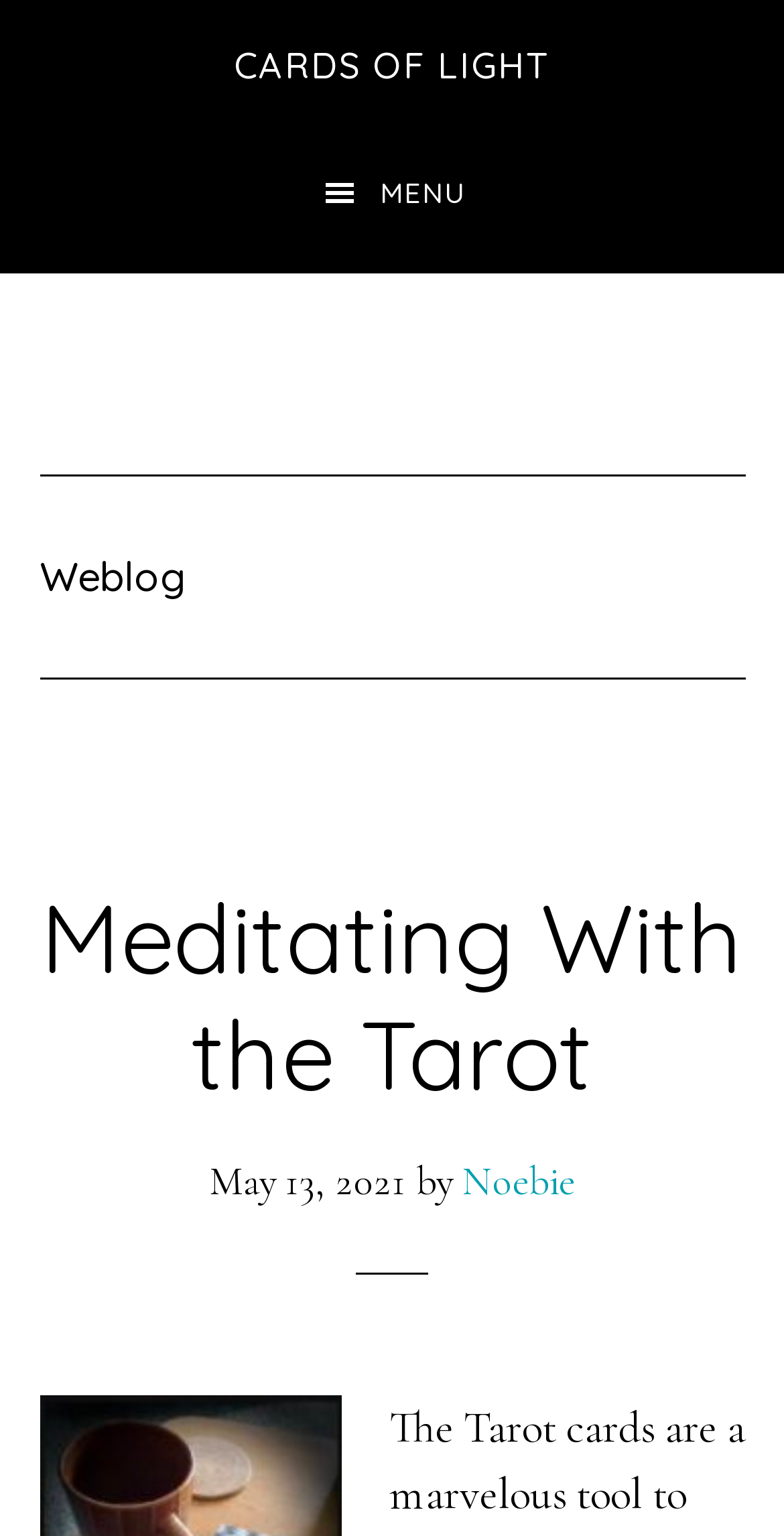Describe the webpage in detail, including text, images, and layout.

The webpage is a blog page, specifically page 2 of the "Cards of Light" weblog. At the top-left corner, there are two links, "Skip to main content" and "Skip to footer", which are likely accessibility features. 

Below these links, there is a prominent link "CARDS OF LIGHT" that spans across the top of the page. 

To the right of this link, there is a button with a menu icon, which is not currently pressed or expanded. When clicked, it likely reveals a menu.

Below the button, there is a heading "Weblog" that spans across the page. This heading contains a subheading "Meditating With the Tarot", which is a blog post title. The post title is also a link. 

Underneath the post title, there is a timestamp "May 13, 2021" and the author's name "Noebie". The author's name is also a link.